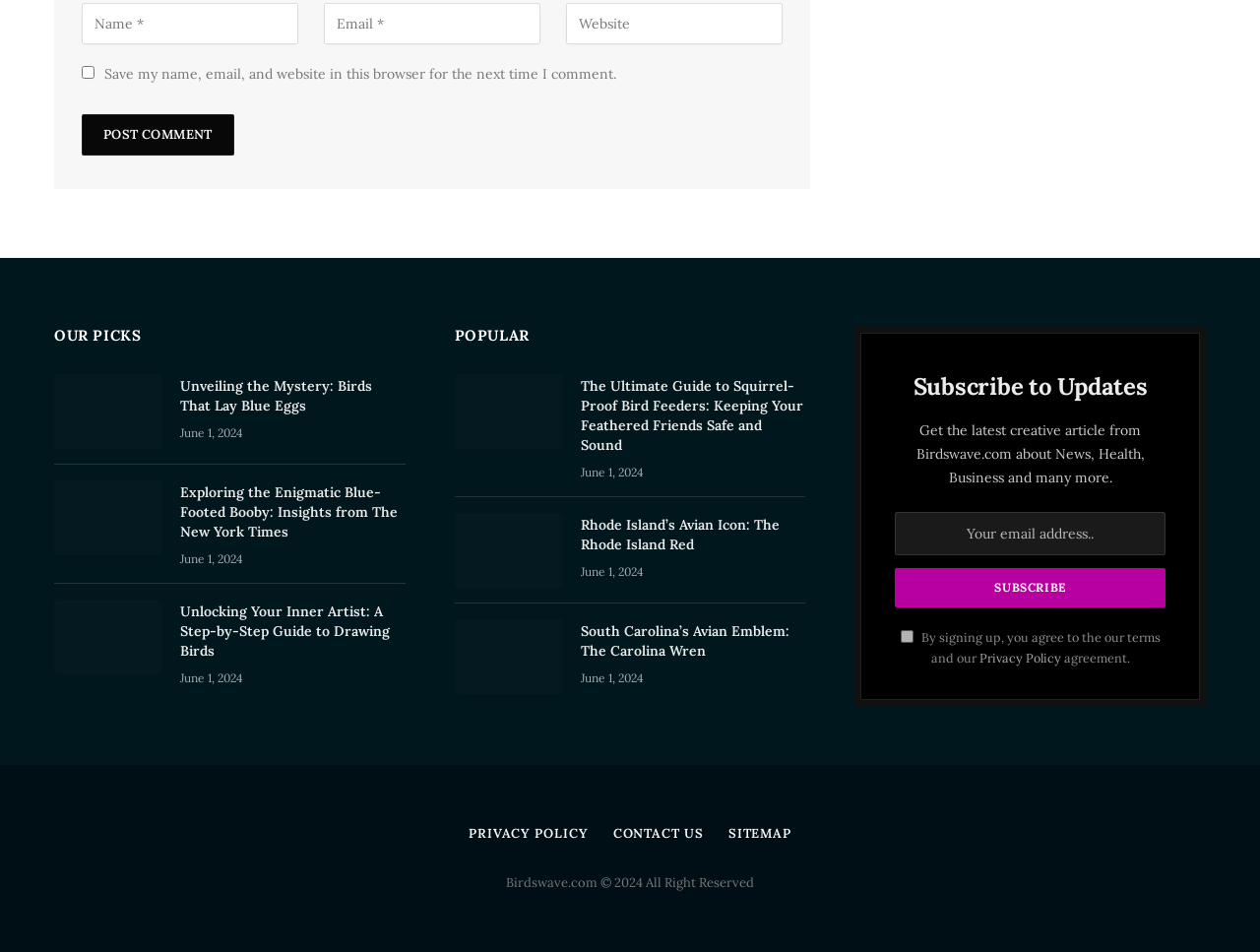Determine the bounding box coordinates of the region to click in order to accomplish the following instruction: "Read the article 'Unveiling the Mystery: Birds That Lay Blue Eggs'". Provide the coordinates as four float numbers between 0 and 1, specifically [left, top, right, bottom].

[0.043, 0.393, 0.129, 0.471]